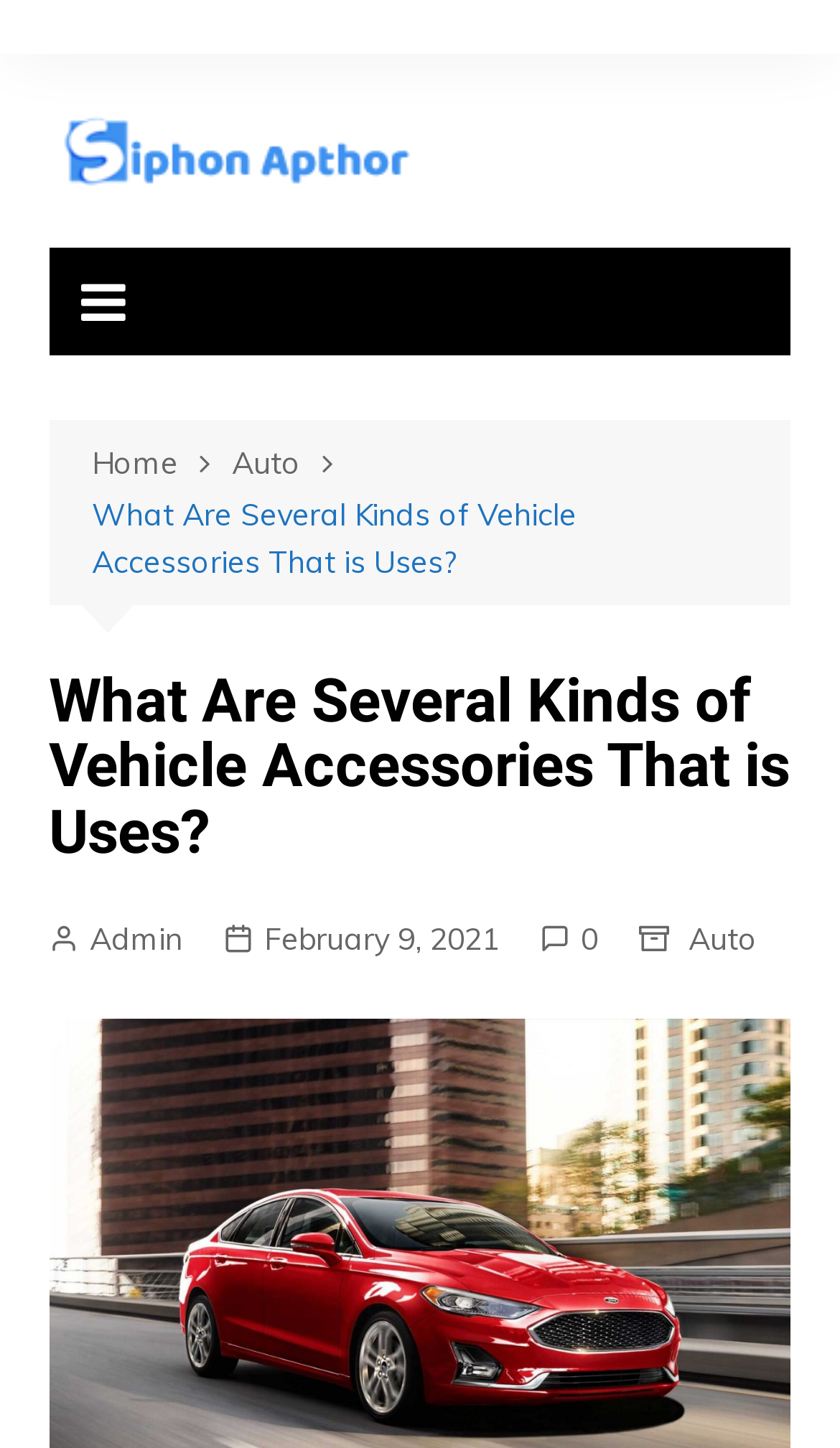Kindly determine the bounding box coordinates of the area that needs to be clicked to fulfill this instruction: "Go to admin page".

[0.058, 0.632, 0.217, 0.665]